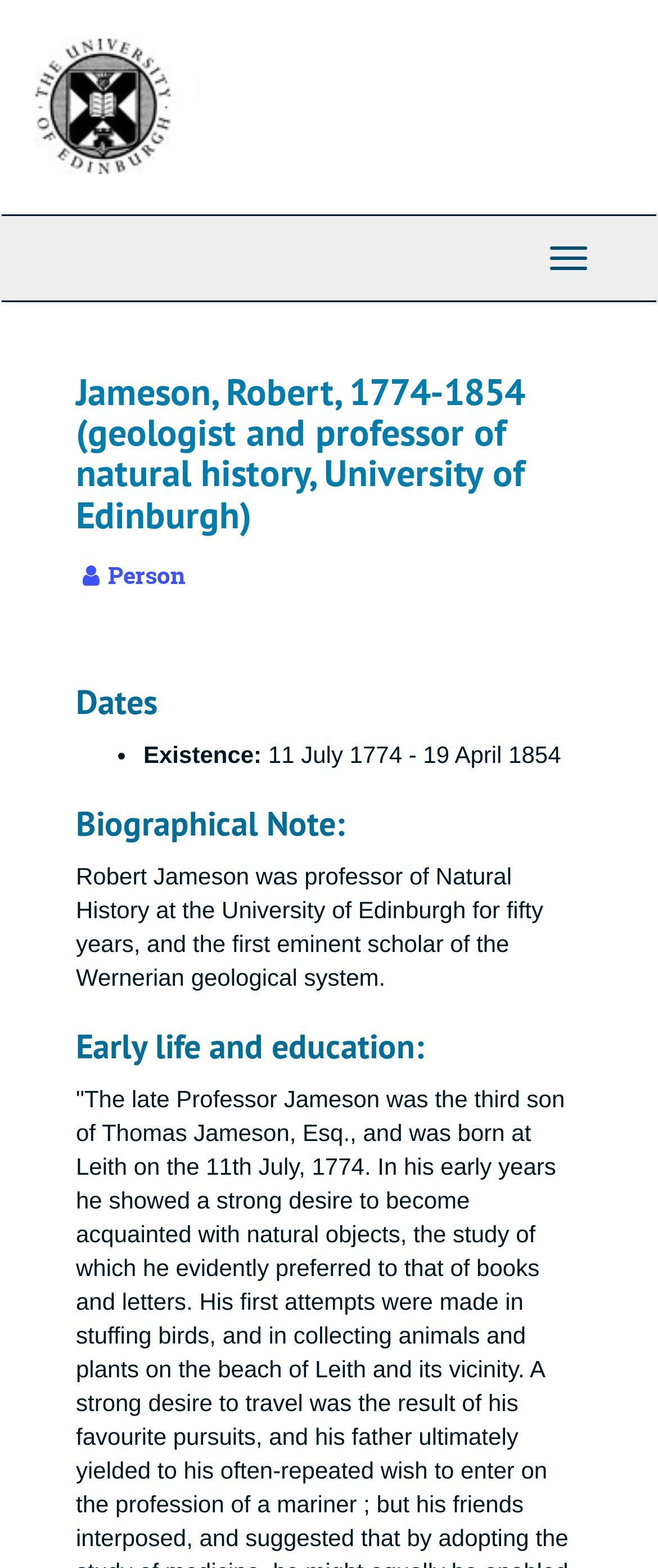What is Robert Jameson's profession?
Please answer the question with as much detail and depth as you can.

I found this information by looking at the biographical note section, where it is stated that 'Robert Jameson was professor of Natural History at the University of Edinburgh for fifty years...'.